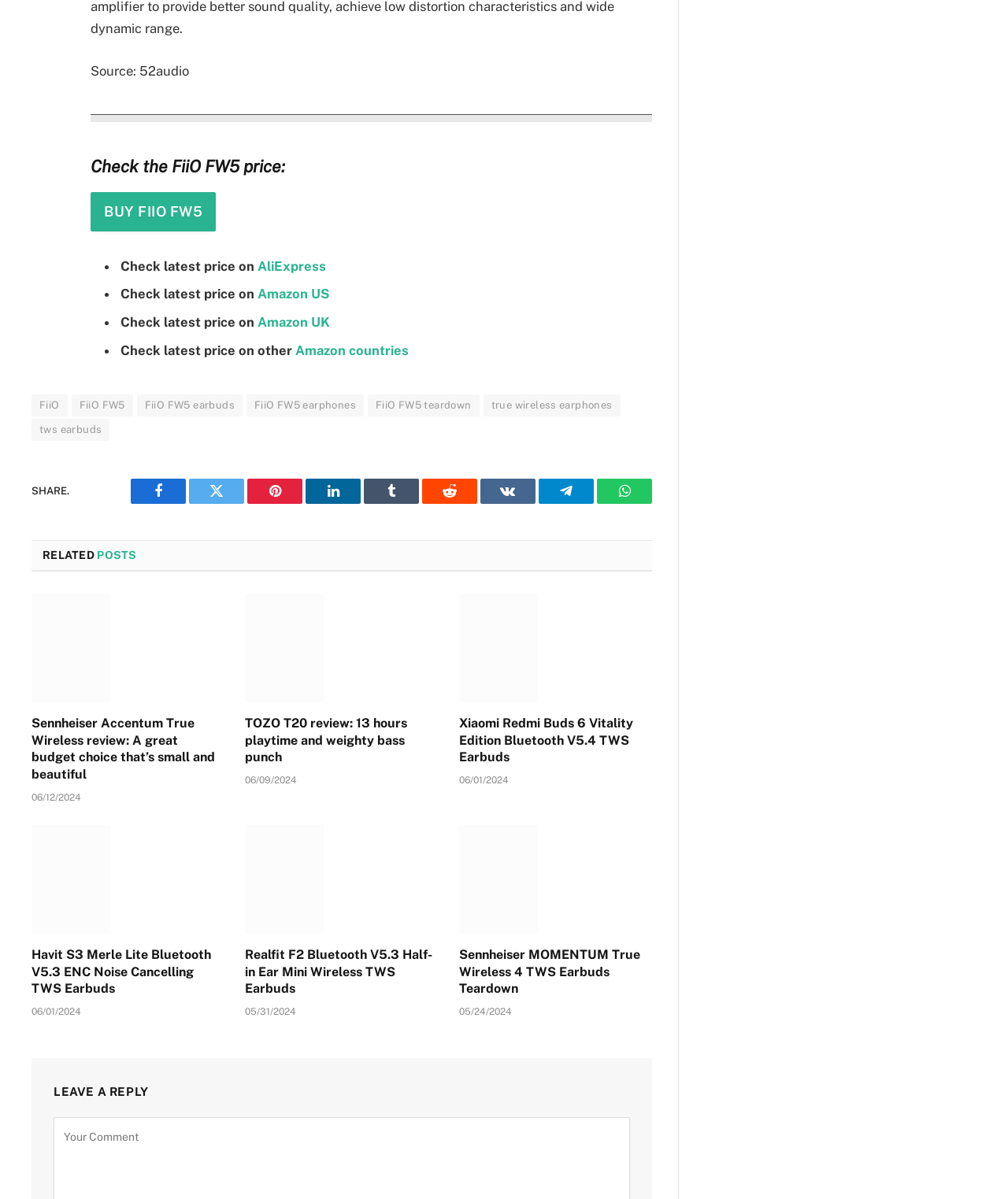Identify the bounding box of the HTML element described here: "value="Buy FiiO FW5"". Provide the coordinates as four float numbers between 0 and 1: [left, top, right, bottom].

[0.09, 0.17, 0.214, 0.183]